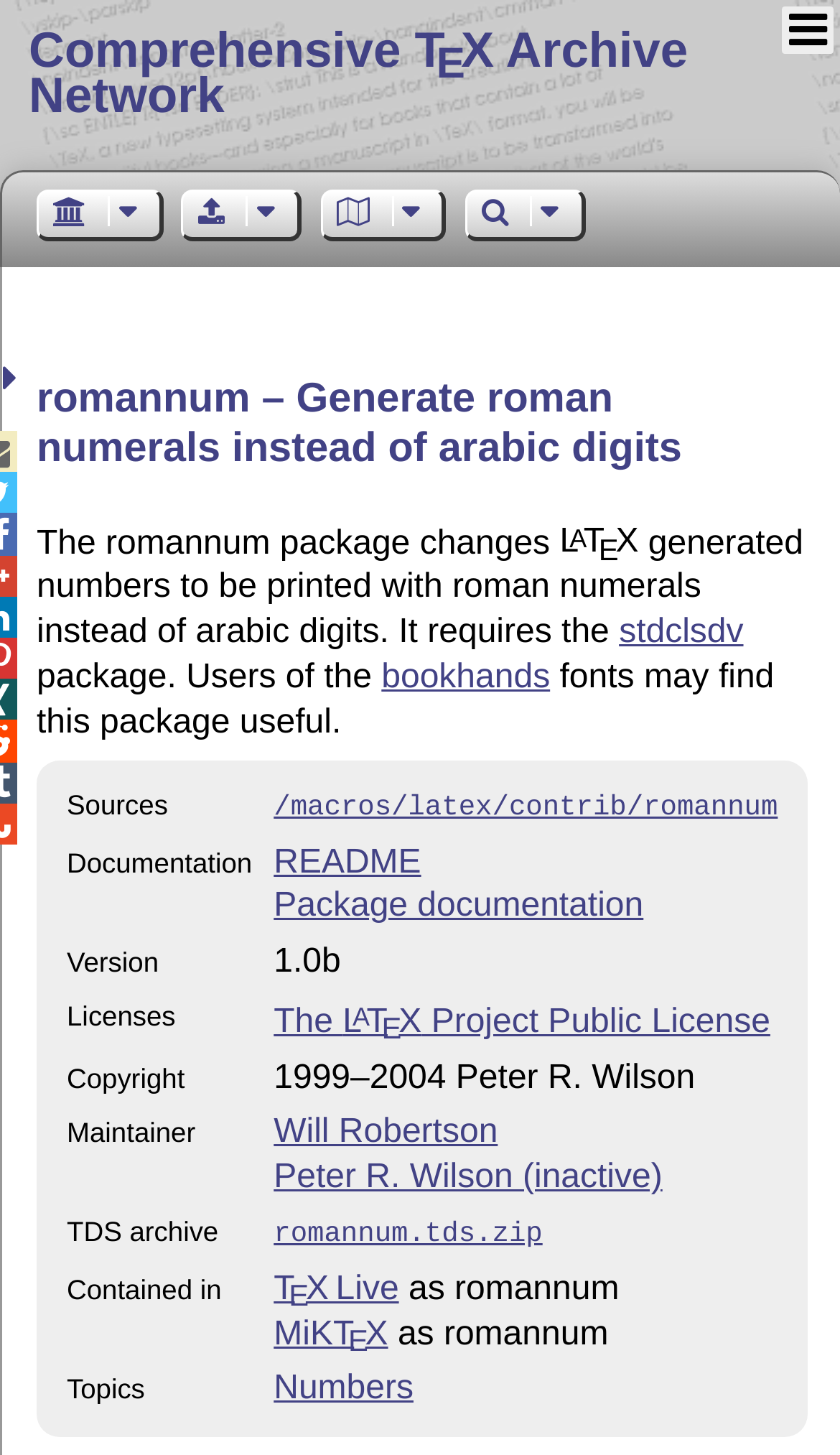Can you provide the bounding box coordinates for the element that should be clicked to implement the instruction: "learn about database health checks"?

None